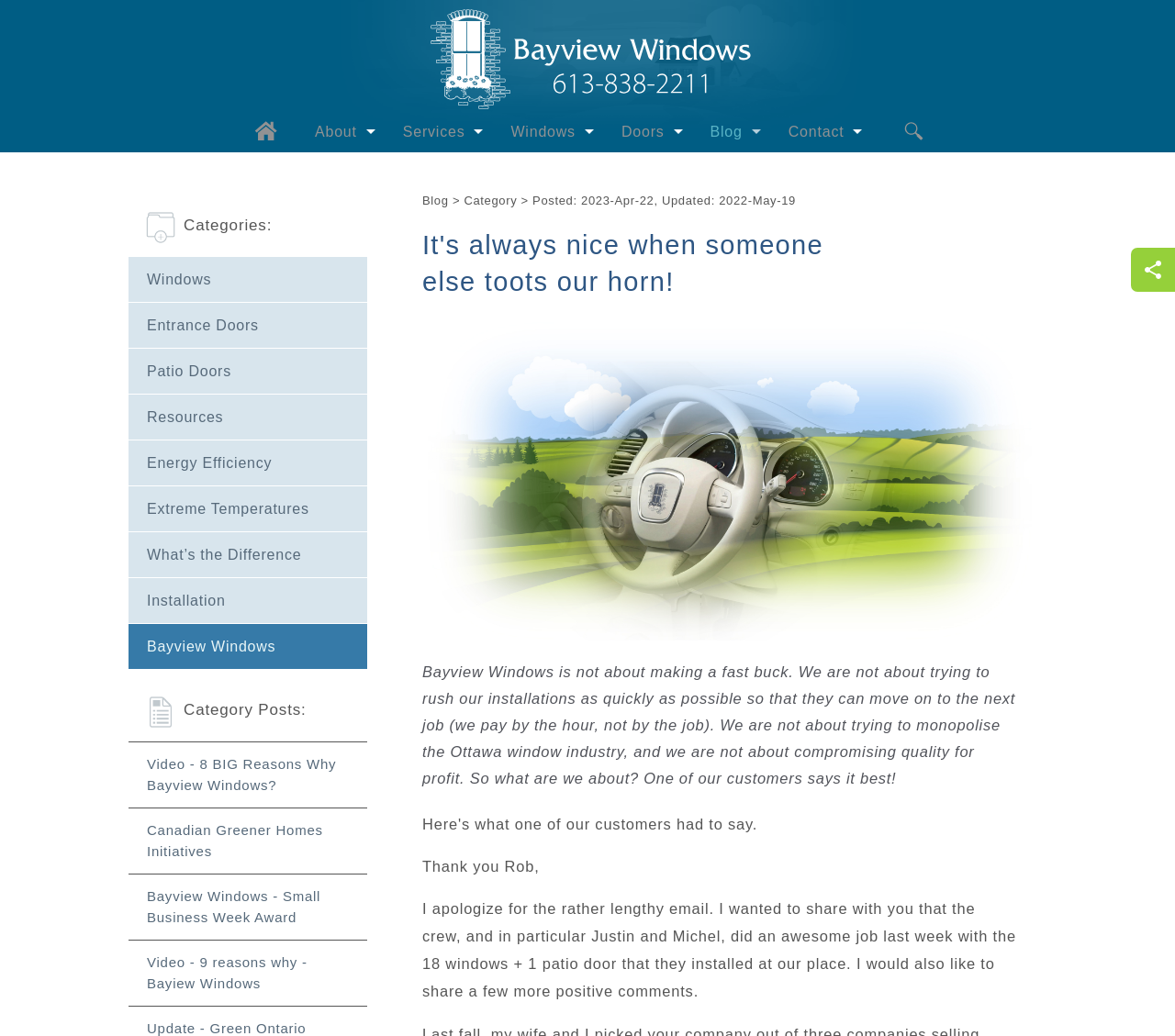What type of products does Bayview Windows offer?
Look at the screenshot and provide an in-depth answer.

The webpage mentions various types of windows and doors, such as casement windows, picture windows, entrance doors, and patio doors, indicating that Bayview Windows offers these products.